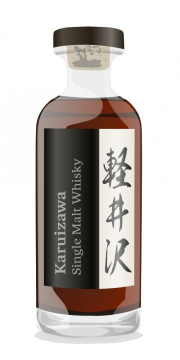What is the age of the whisky?
Kindly offer a detailed explanation using the data available in the image.

The age of the whisky can be determined by reading the caption, which states that the whisky was aged for 32 years and bottled in 2009, making it a part of the 1976 release.